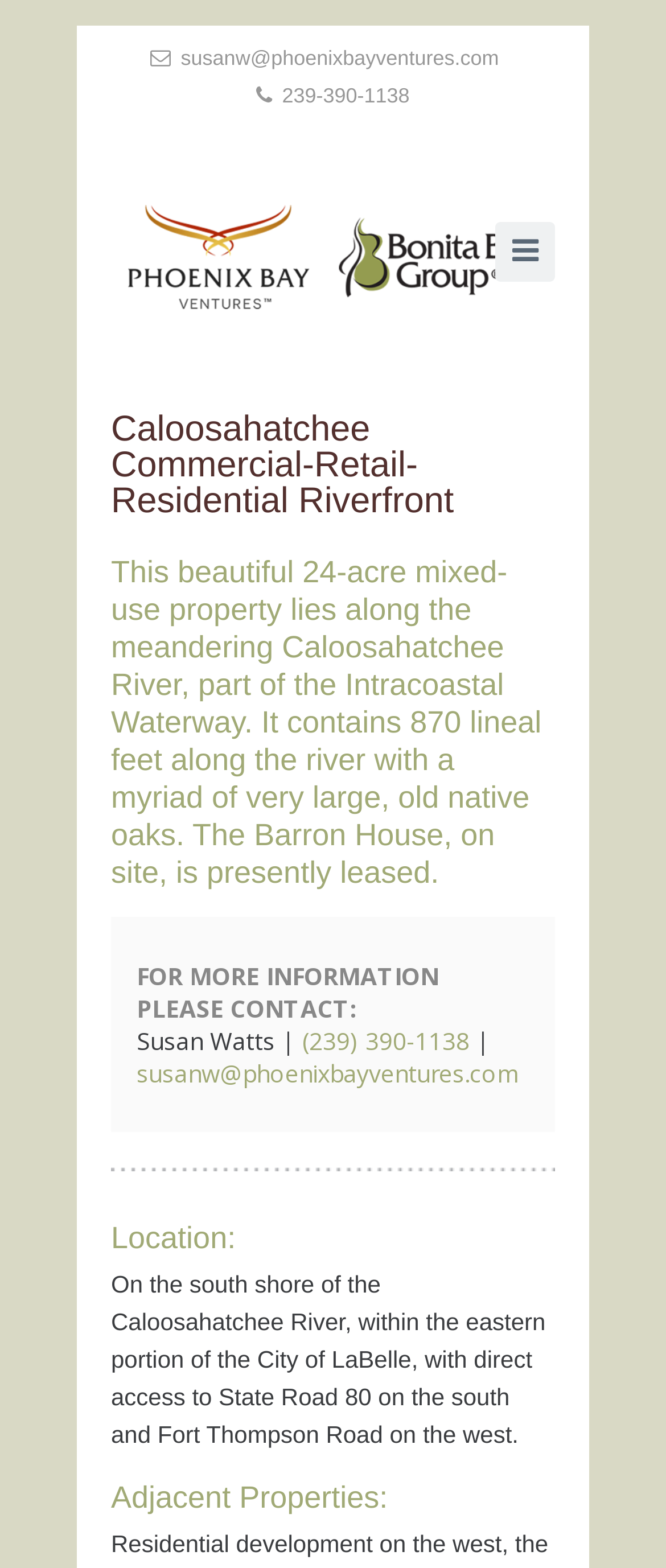What is the primary heading on this webpage?

Caloosahatchee Commercial-Retail-Residential Riverfront